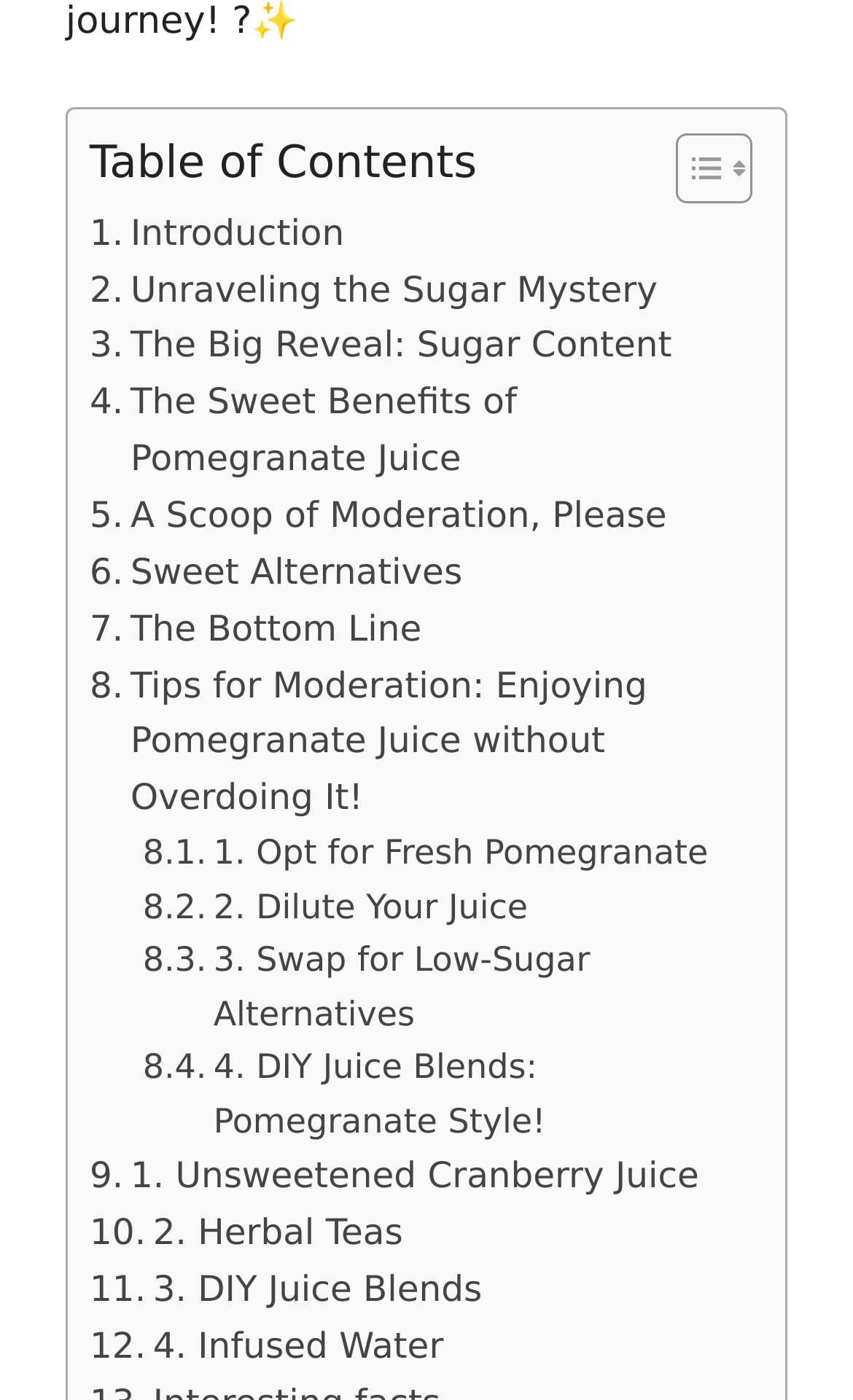Bounding box coordinates are specified in the format (top-left x, top-left y, bottom-right x, bottom-right y). All values are floating point numbers bounded between 0 and 1. Please provide the bounding box coordinate of the region this sentence describes: 4. Infused Water

[0.105, 0.942, 0.52, 0.982]